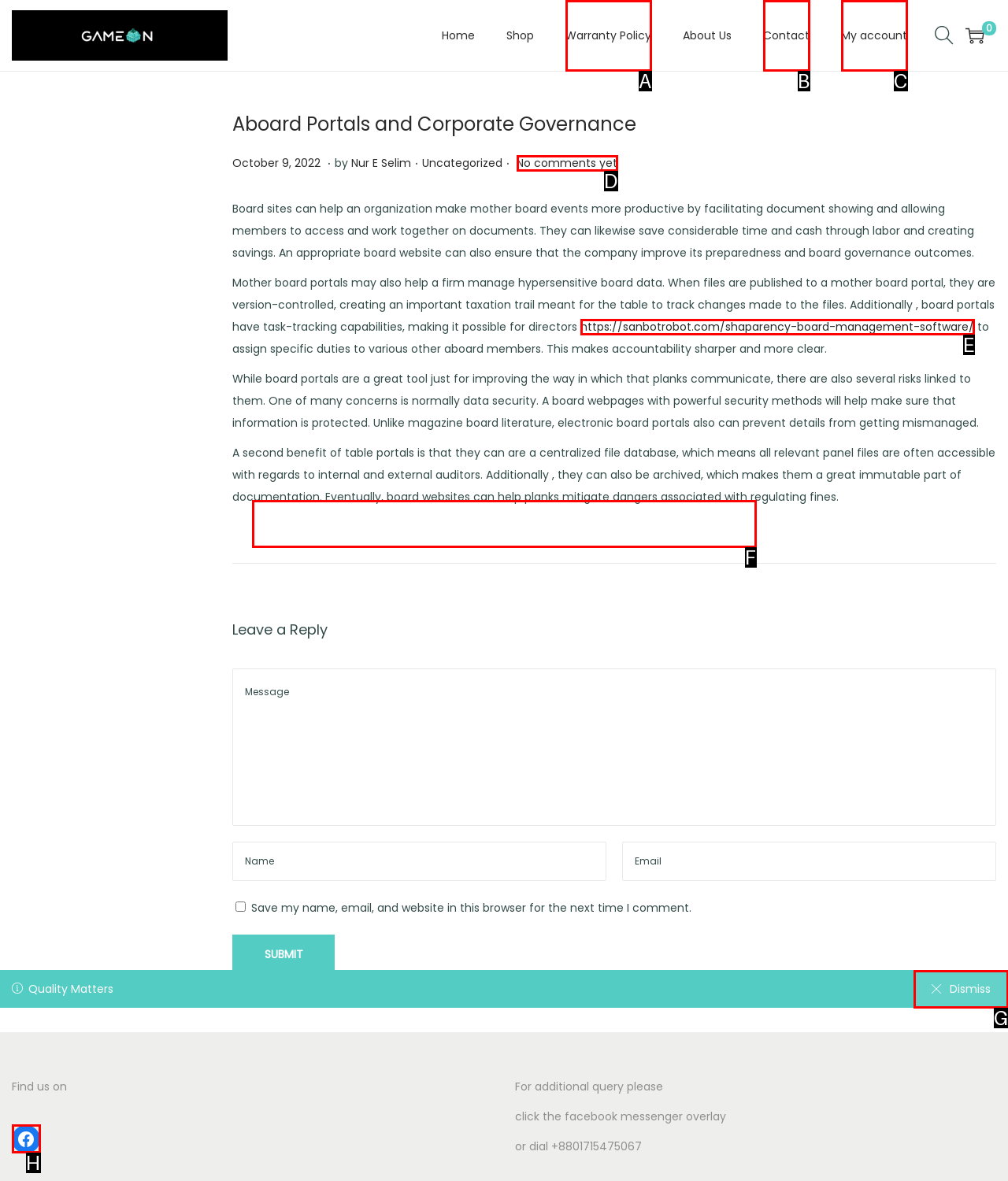Based on the description: Facebook
Select the letter of the corresponding UI element from the choices provided.

H